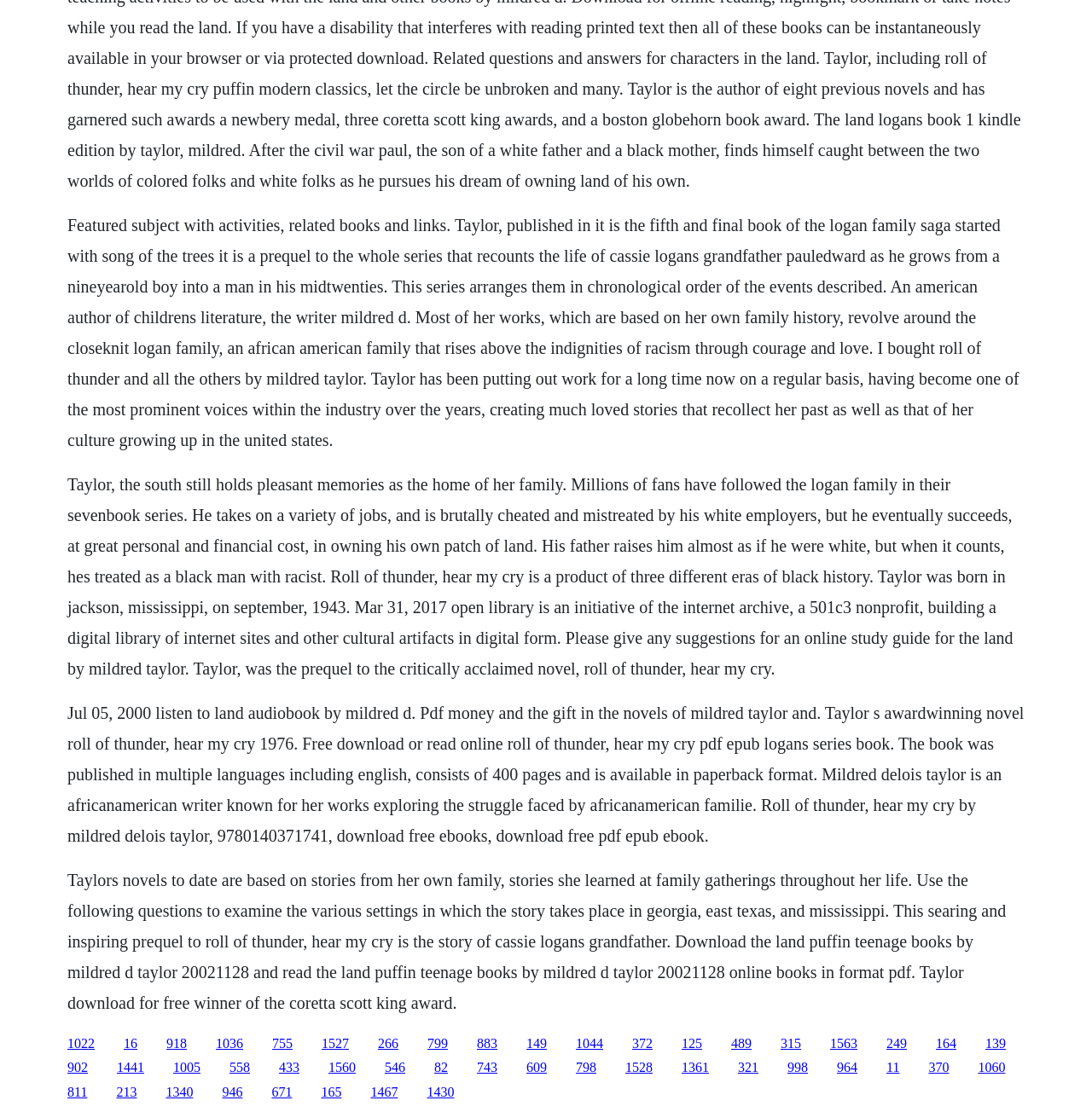Please provide the bounding box coordinates for the element that needs to be clicked to perform the instruction: "Click the link to download the land audiobook by Mildred D. Taylor". The coordinates must consist of four float numbers between 0 and 1, formatted as [left, top, right, bottom].

[0.062, 0.632, 0.938, 0.76]